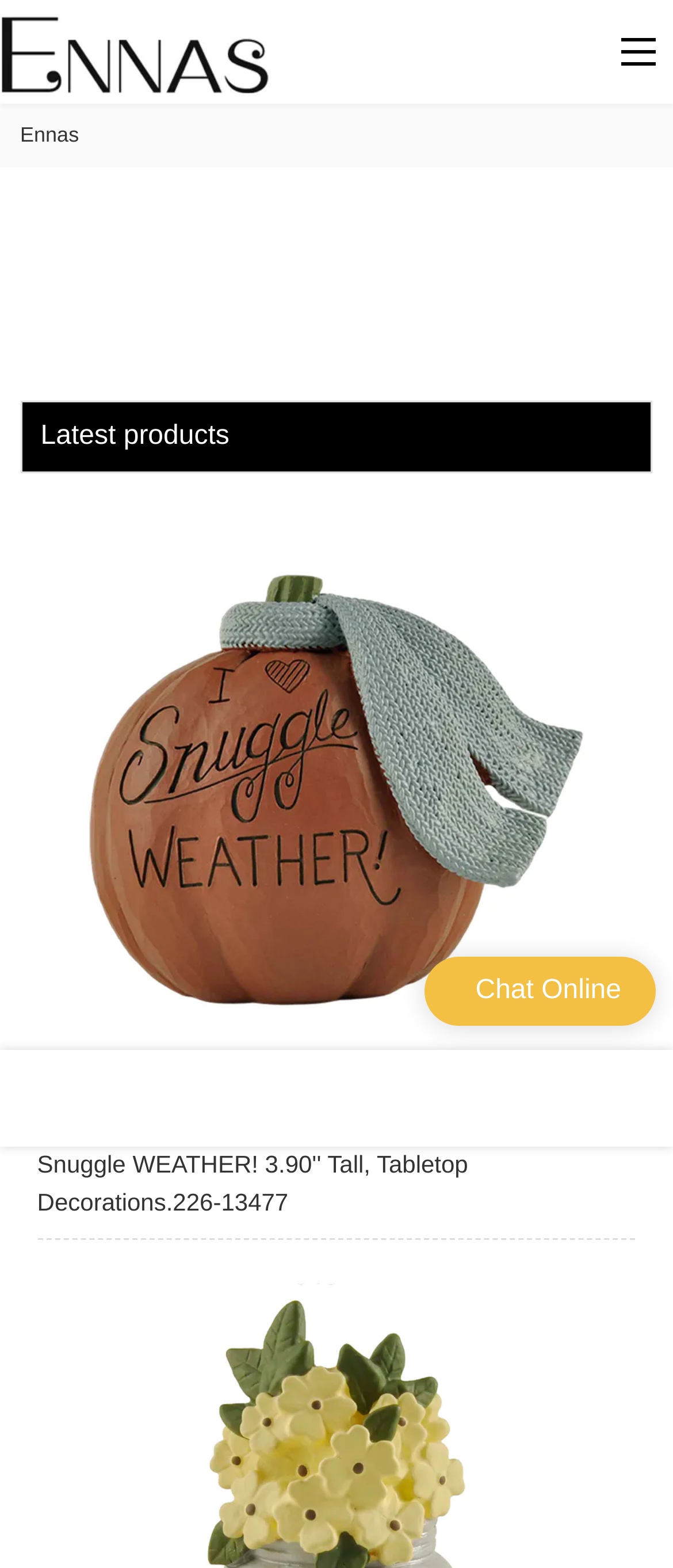Please find the top heading of the webpage and generate its text.

Are the homes still playing with mobile phones during the epidemic? Beiyao Toys Early Childhood Educational Building Blocks Jigsaw Toys are fun and fun